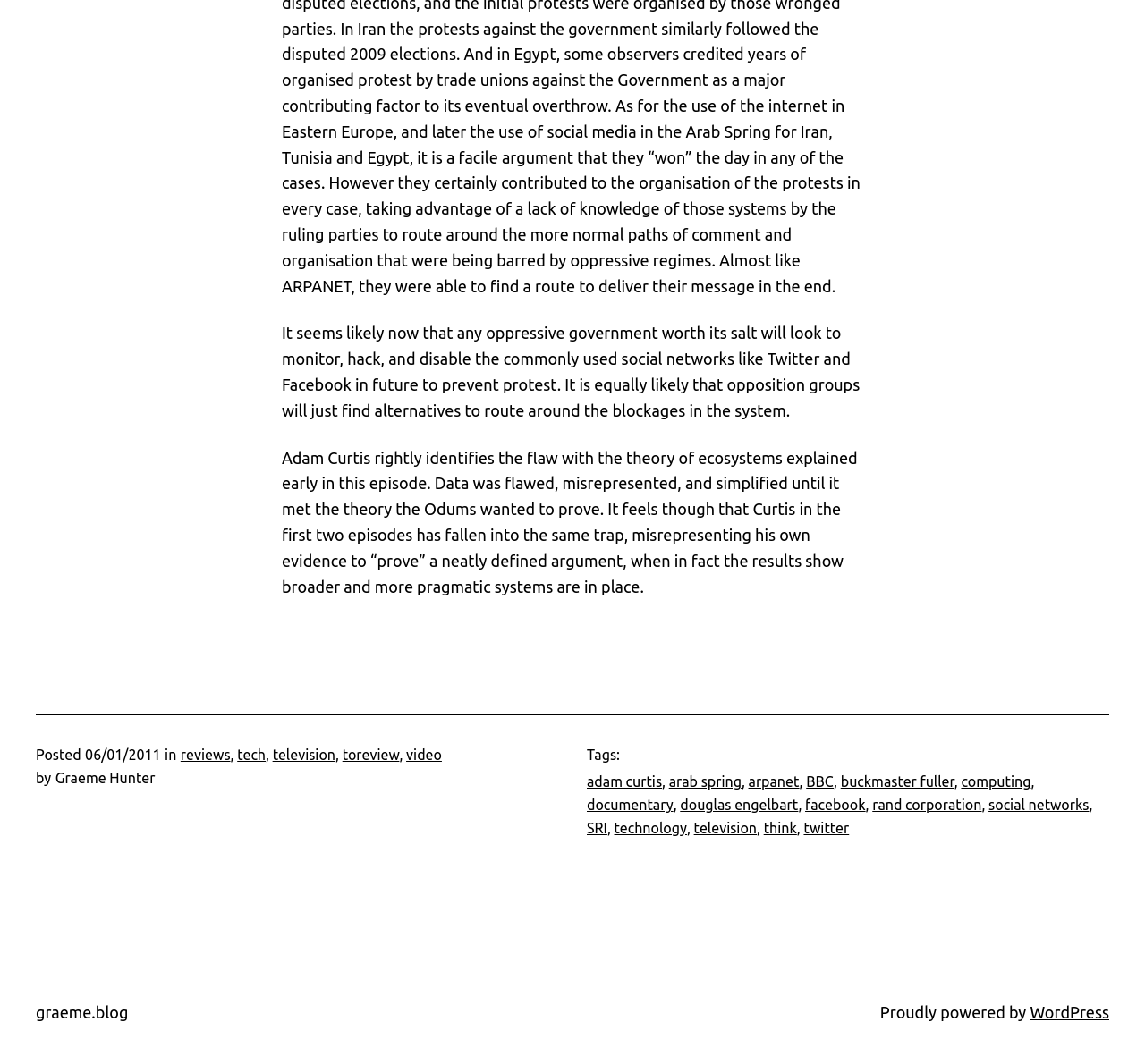Please identify the bounding box coordinates of the element's region that should be clicked to execute the following instruction: "Click the link to tech". The bounding box coordinates must be four float numbers between 0 and 1, i.e., [left, top, right, bottom].

[0.207, 0.702, 0.232, 0.717]